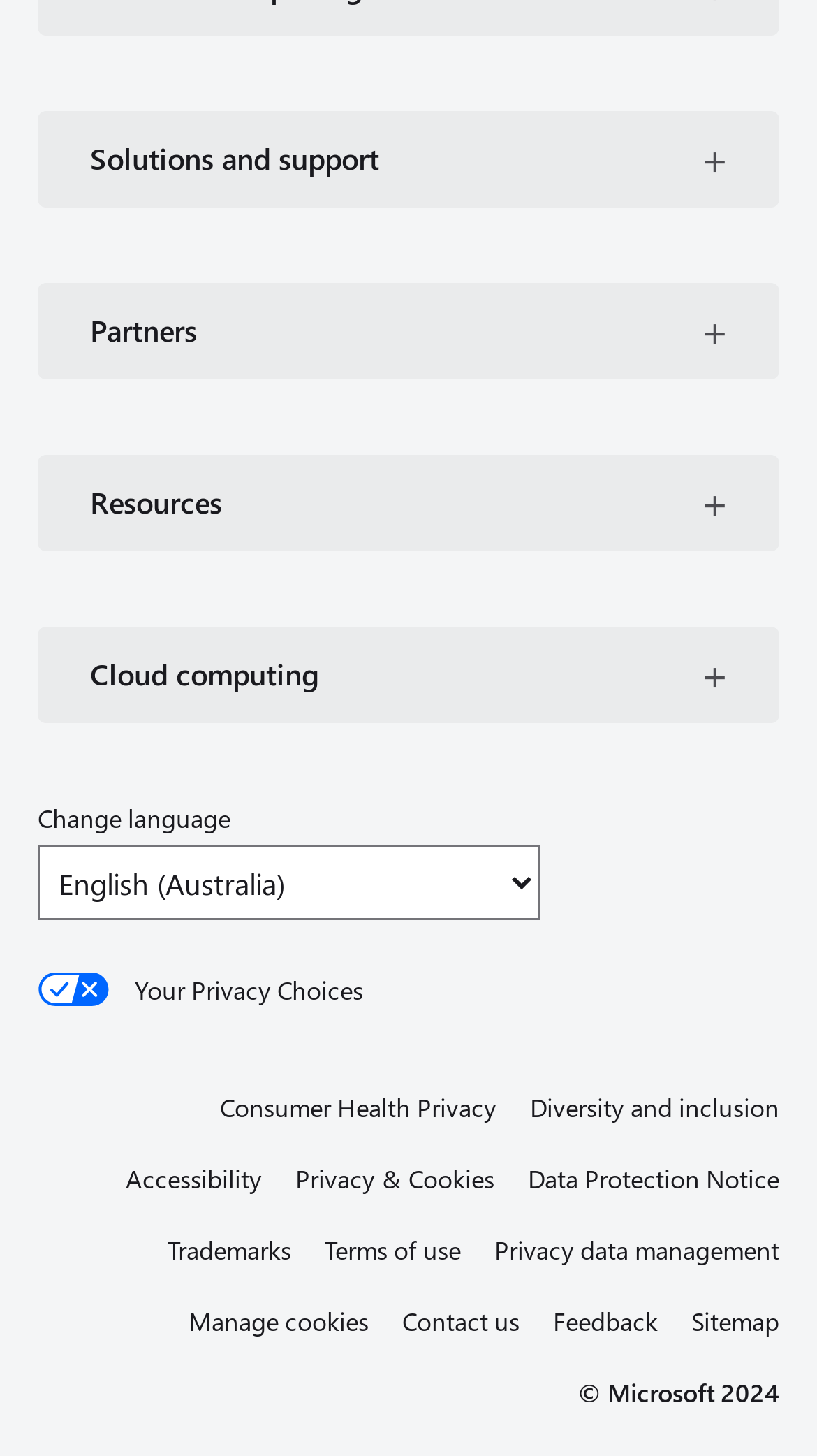What is the copyright year of the webpage?
Utilize the image to construct a detailed and well-explained answer.

I found the copyright information at the bottom of the webpage, which states '© Microsoft 2024', indicating that the copyright year is 2024.